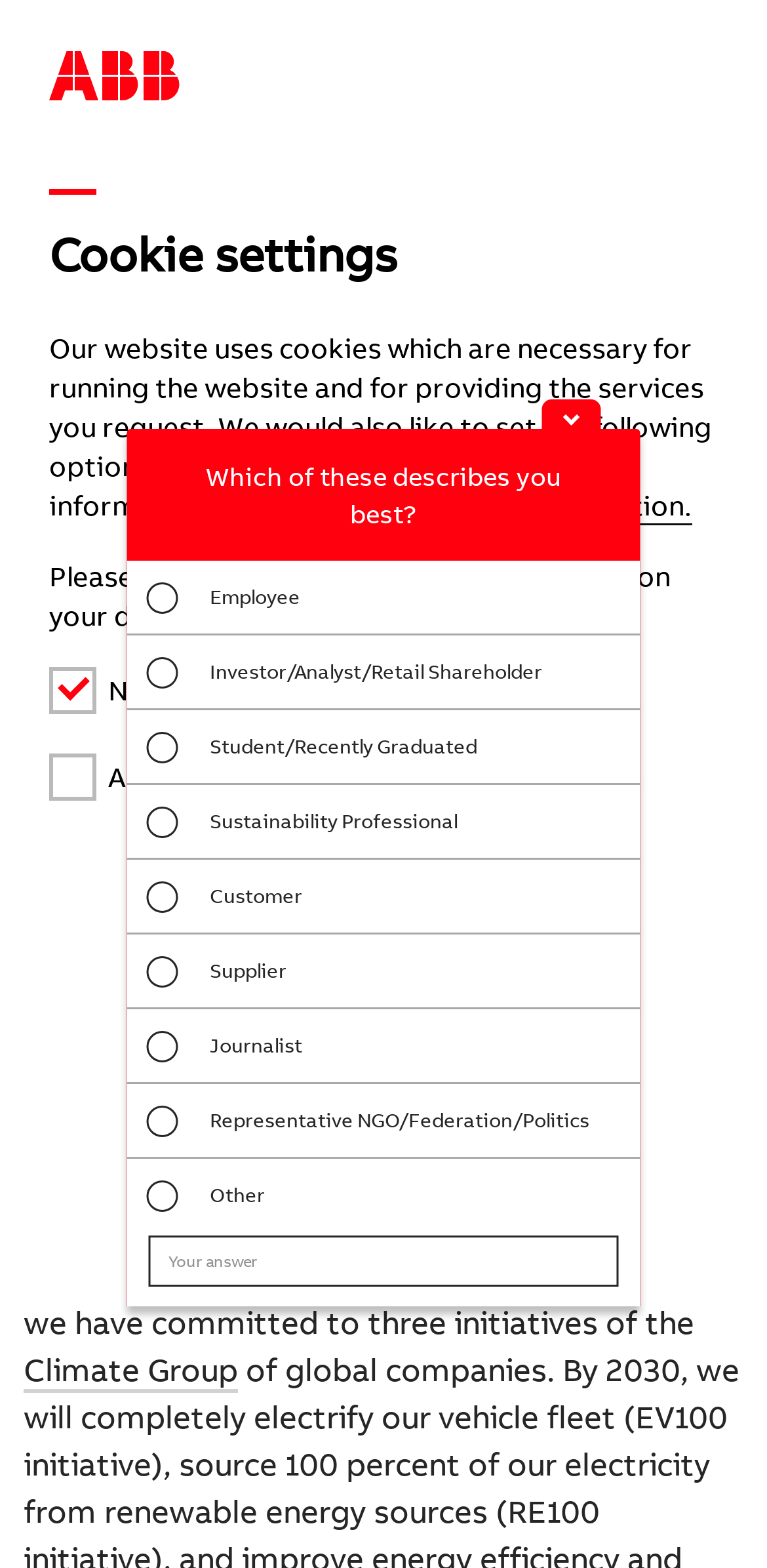Please provide the main heading of the webpage content.

Emissions in own operations